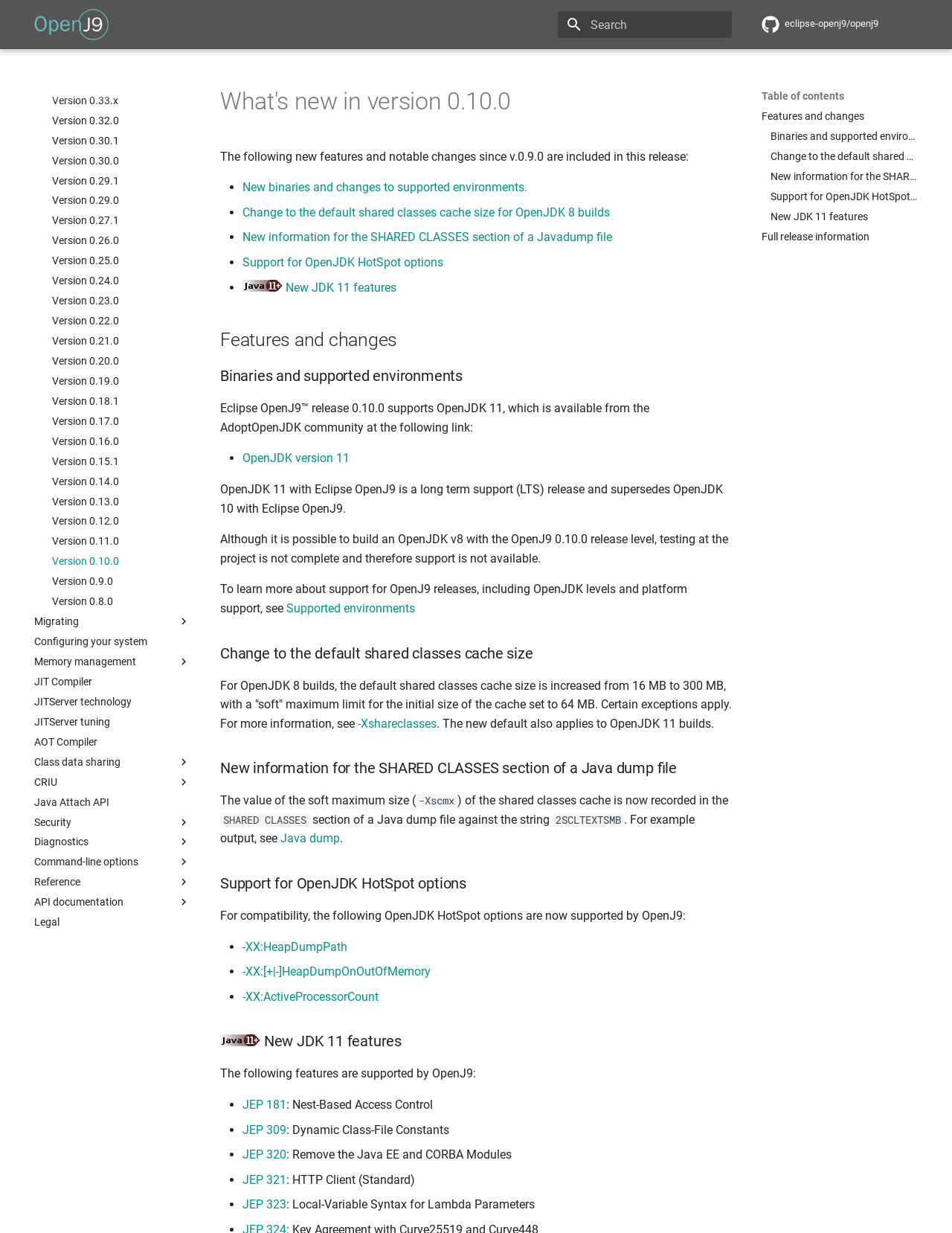Is there a search function on the webpage?
Could you please answer the question thoroughly and with as much detail as possible?

A search function can be found in the top right corner of the webpage, inside the navigation header. It consists of a textbox and a button labeled 'Clear'.